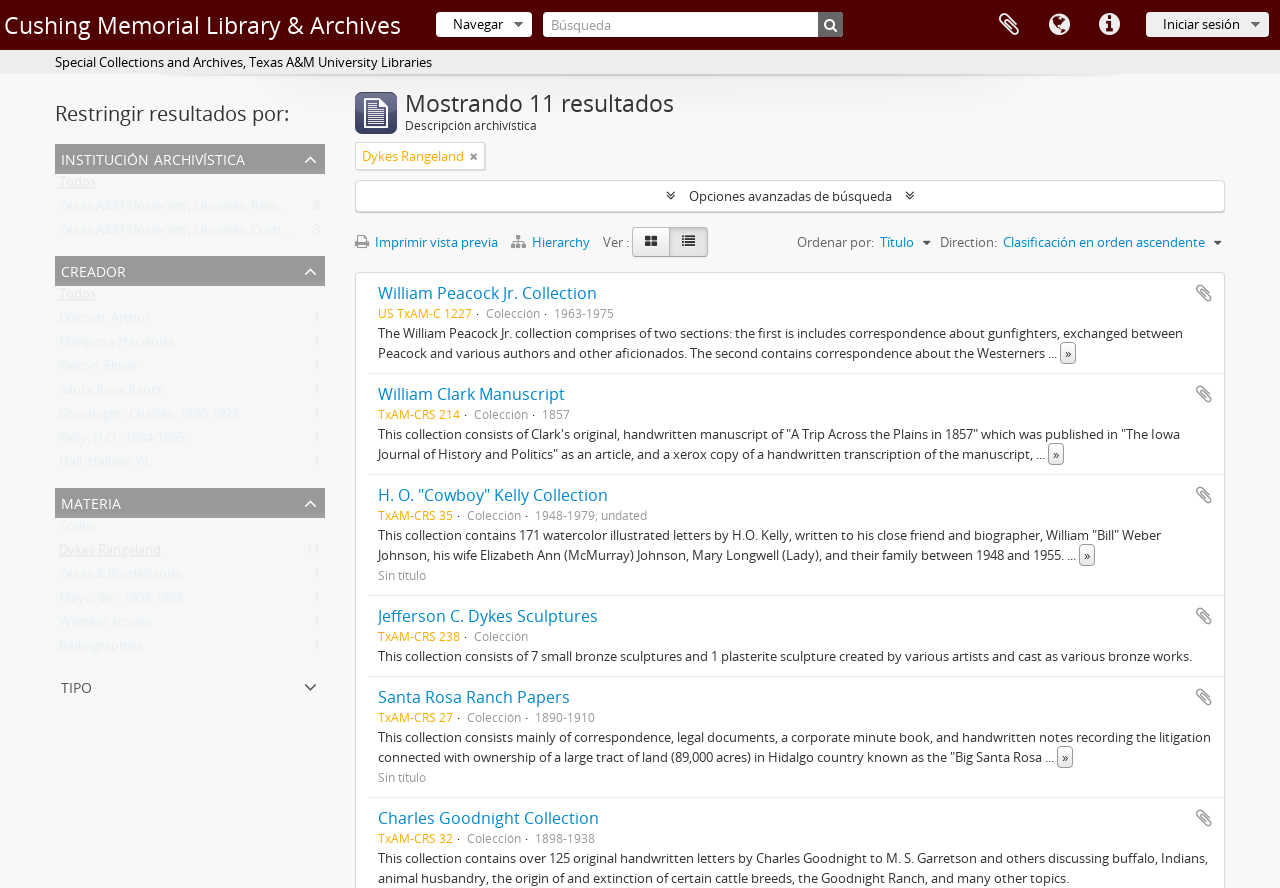What is the direction of the sorting?
Based on the image, provide a one-word or brief-phrase response.

Clasificación en orden ascendente